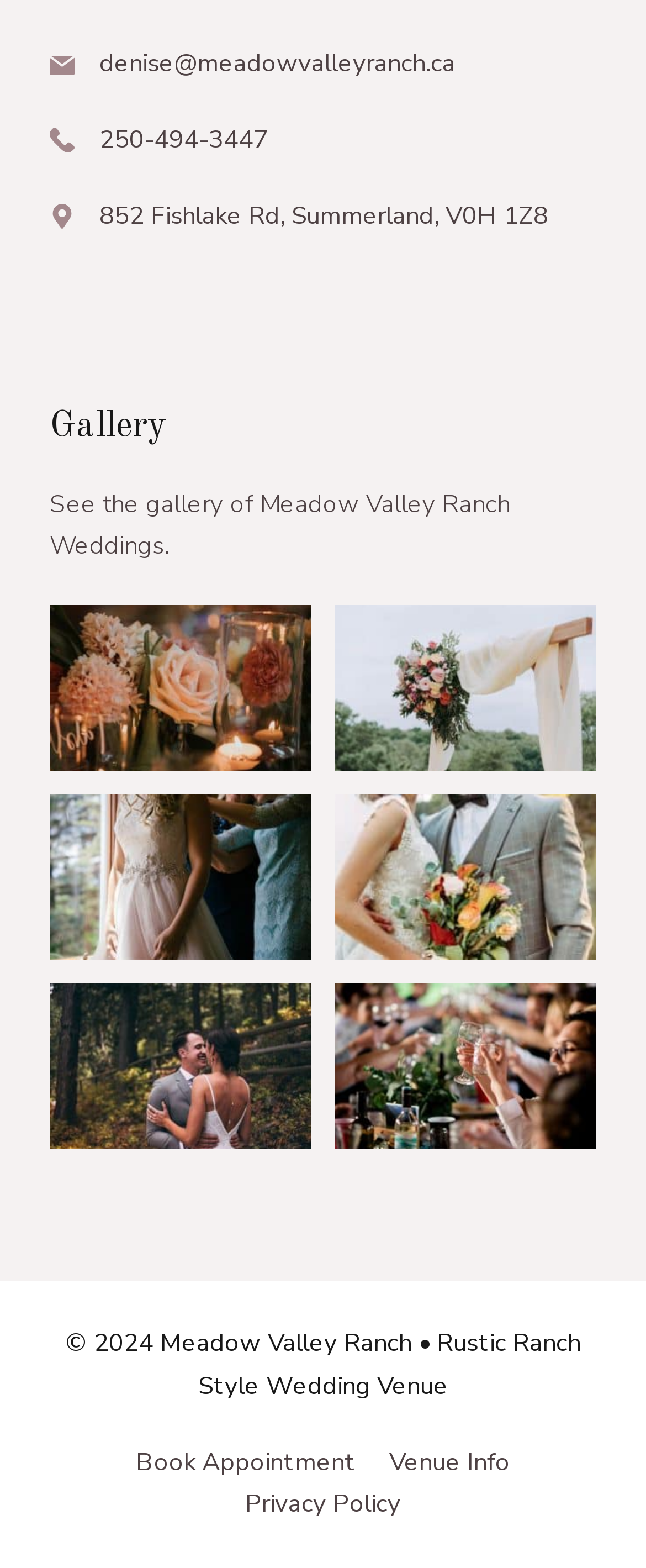Identify the bounding box coordinates of the clickable region required to complete the instruction: "Contact via email". The coordinates should be given as four float numbers within the range of 0 and 1, i.e., [left, top, right, bottom].

[0.154, 0.03, 0.705, 0.051]